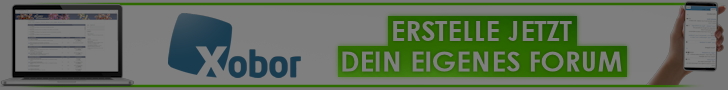Answer the following inquiry with a single word or phrase:
What is the translation of the prominent text?

Create your own forum now